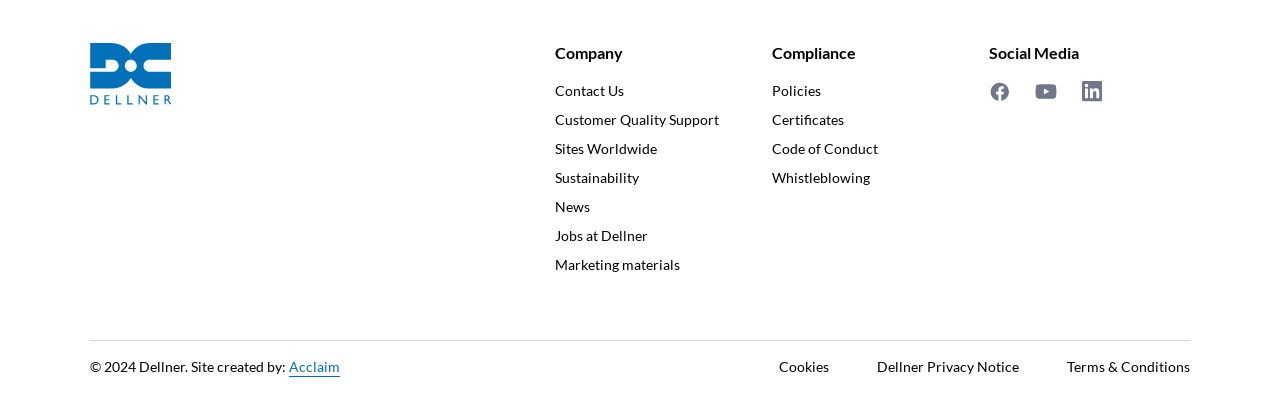Give a one-word or phrase response to the following question: How many social media links are there?

3